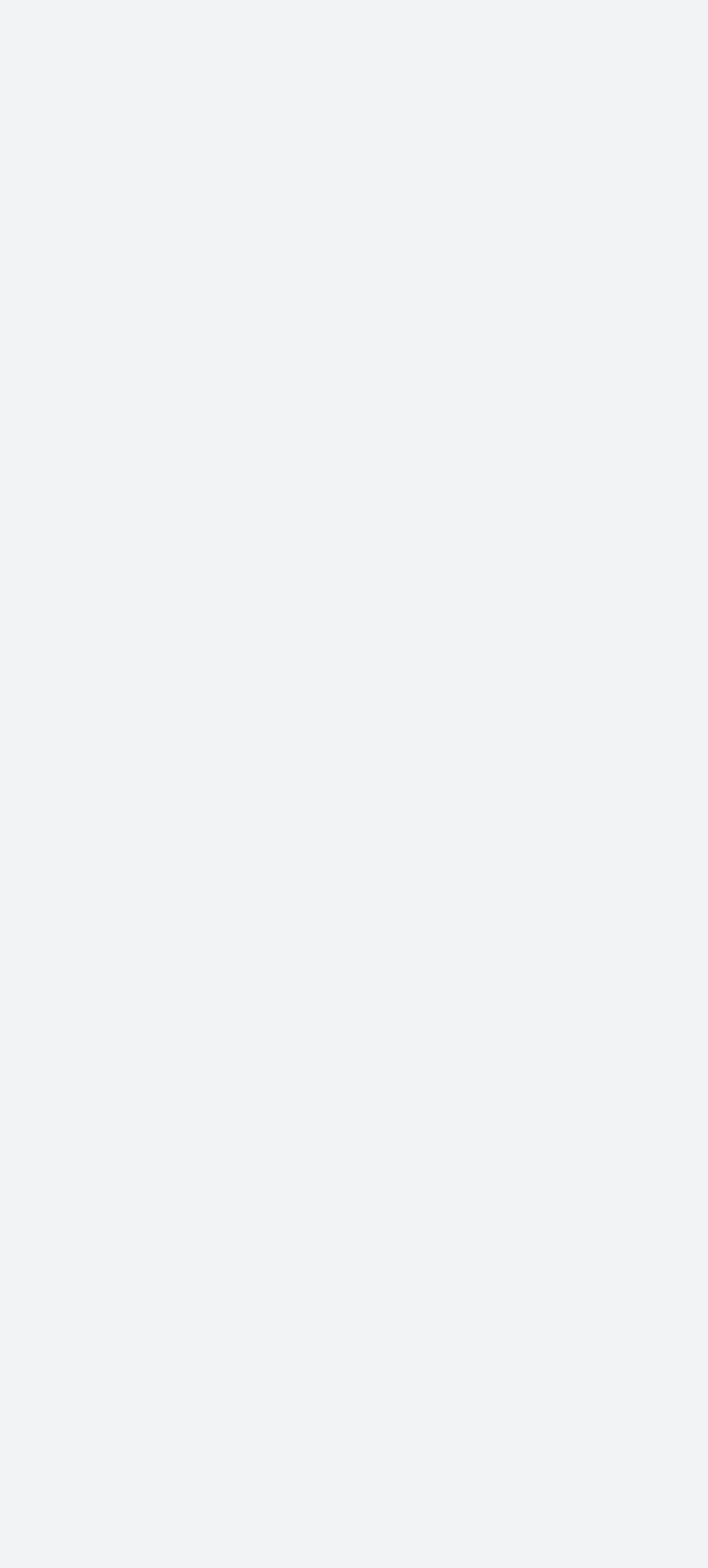Respond to the question below with a single word or phrase:
What is the name of the second cigar product?

Cohiba Mini